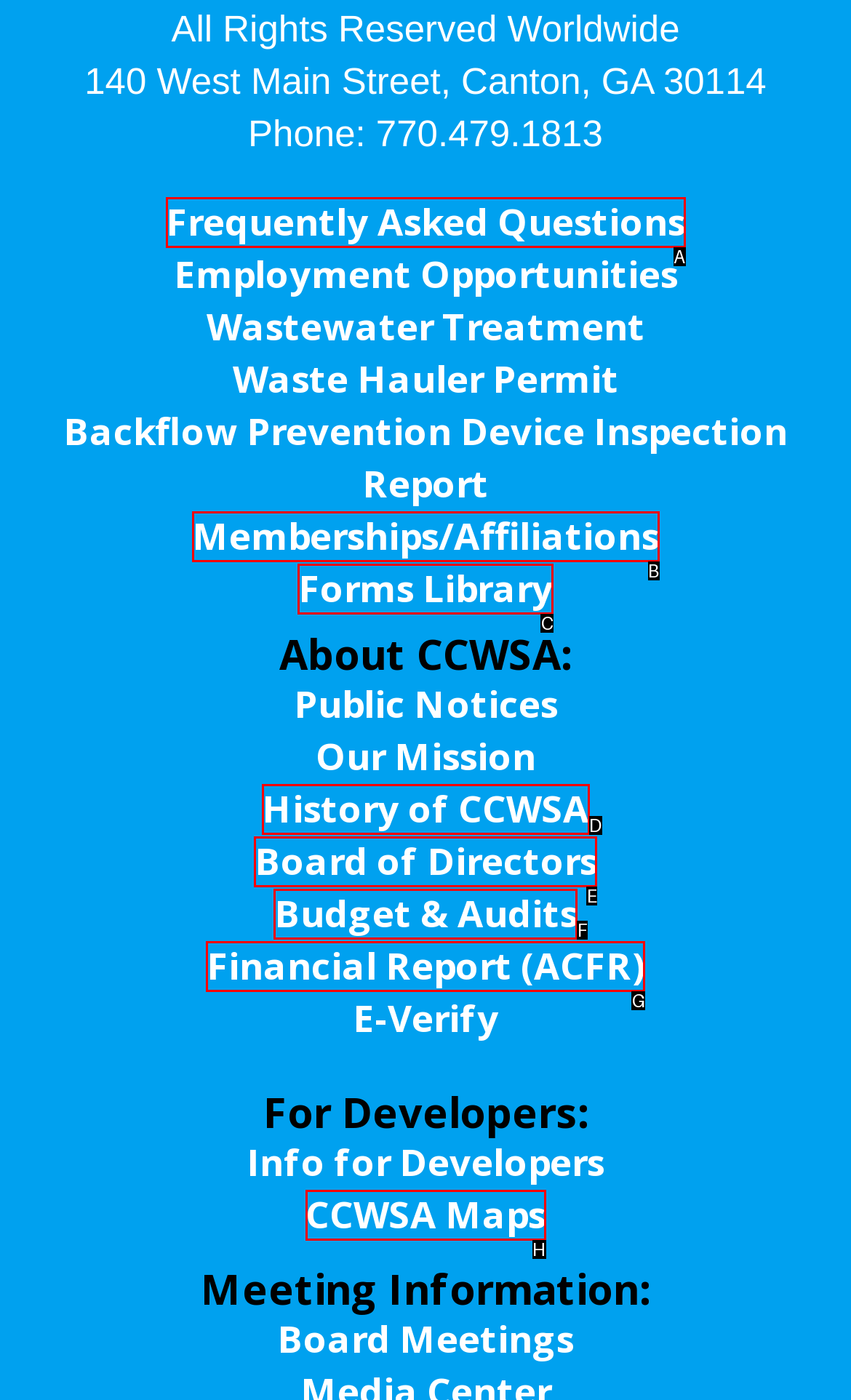Using the description: Budget & Audits, find the best-matching HTML element. Indicate your answer with the letter of the chosen option.

F